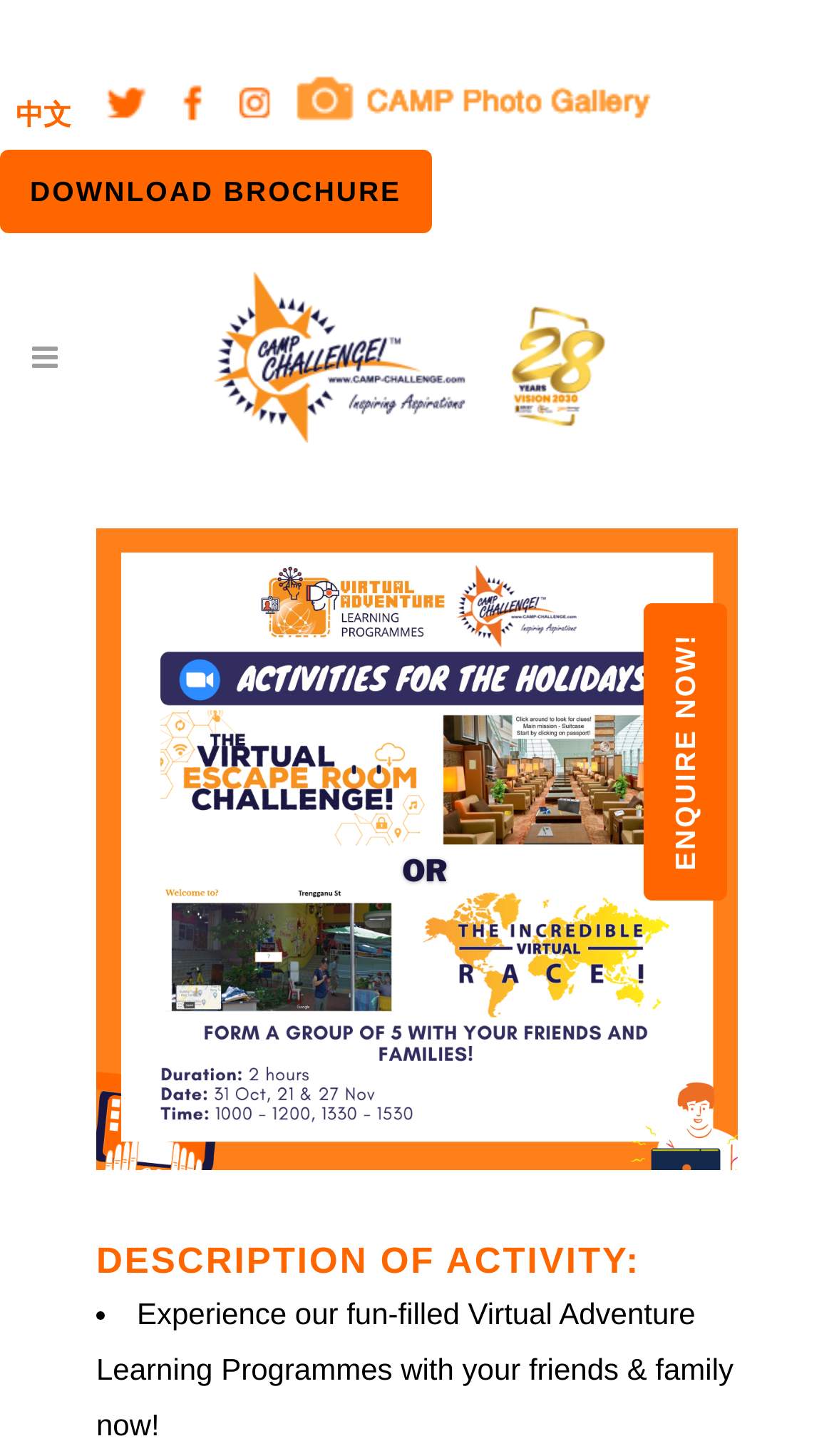How many language options are available?
Give a single word or phrase answer based on the content of the image.

2